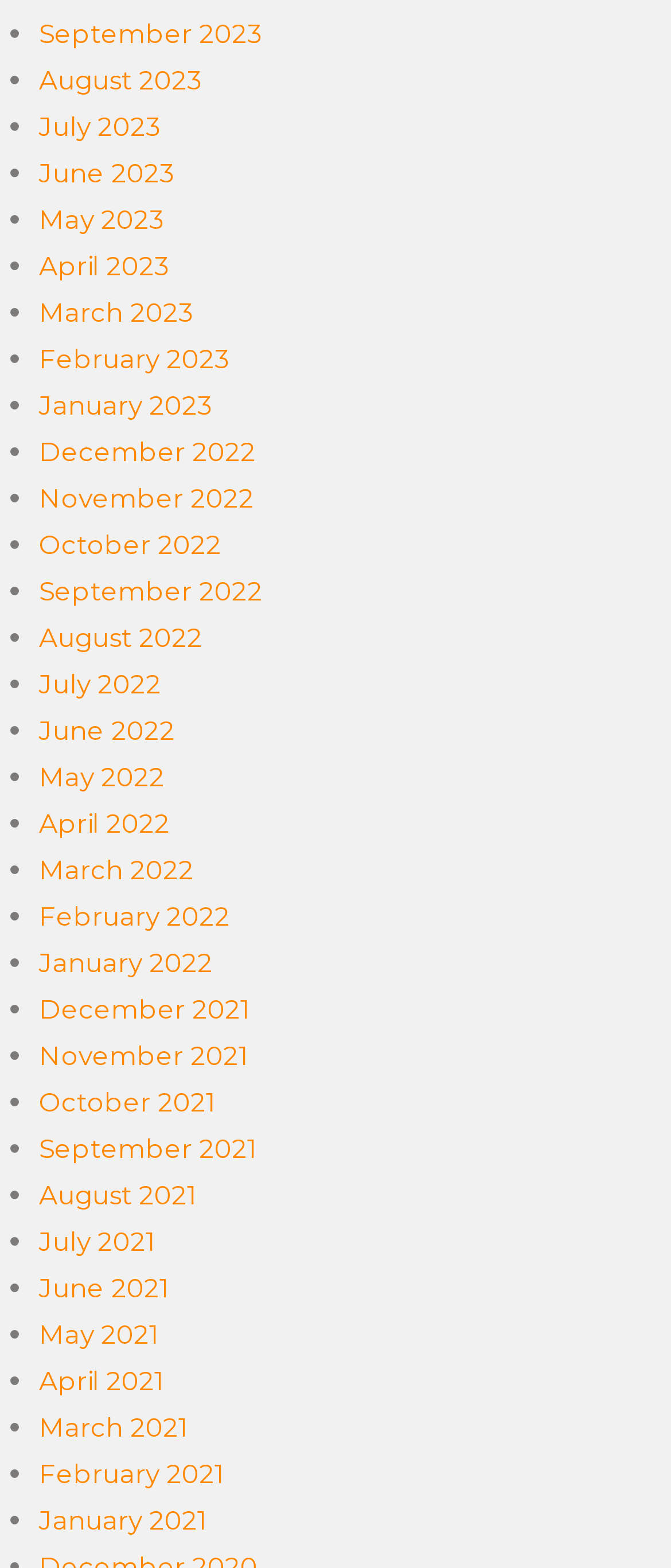Please find and report the bounding box coordinates of the element to click in order to perform the following action: "View September 2023". The coordinates should be expressed as four float numbers between 0 and 1, in the format [left, top, right, bottom].

[0.058, 0.011, 0.392, 0.032]